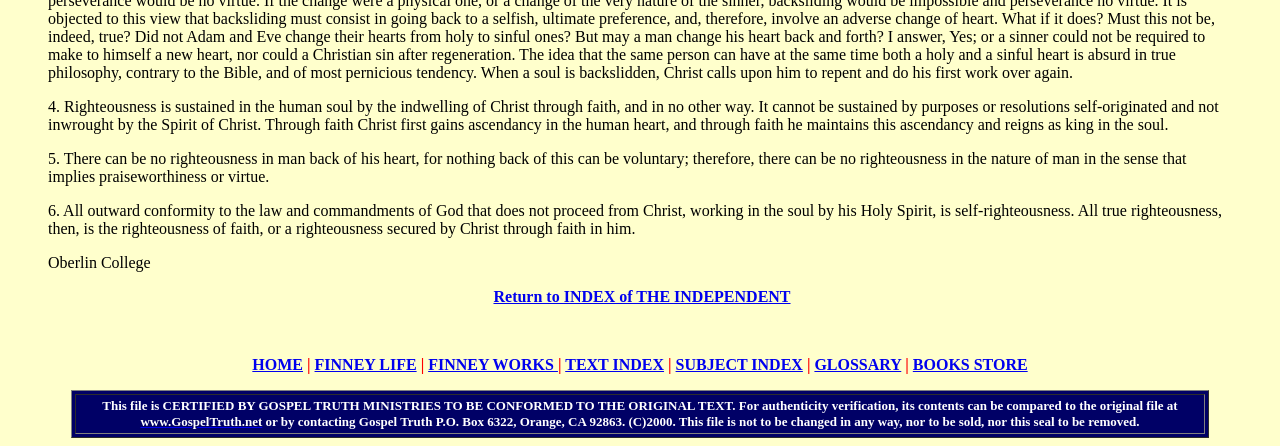Please identify the bounding box coordinates of the element I need to click to follow this instruction: "Go to HOME".

[0.197, 0.798, 0.237, 0.836]